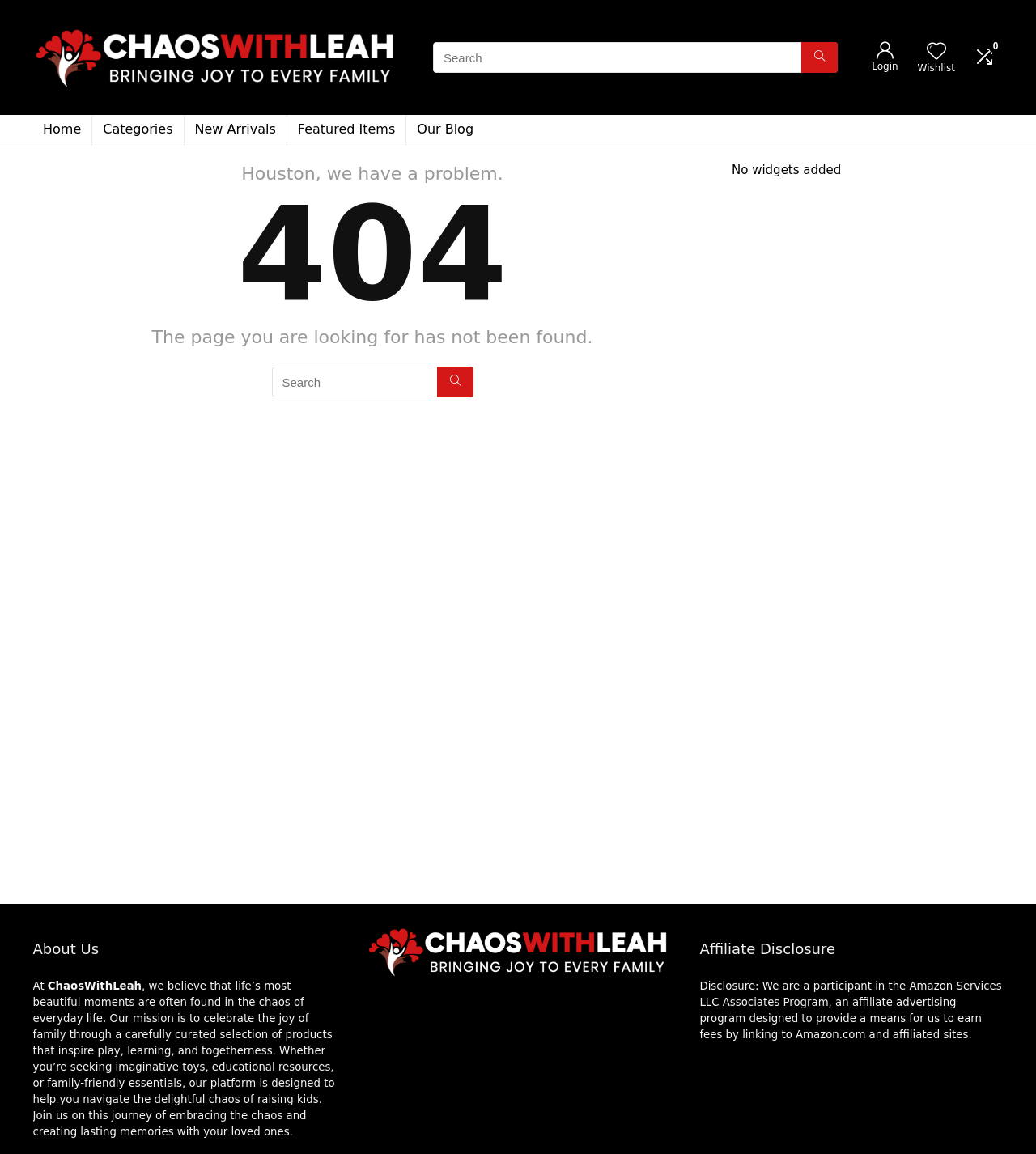Respond with a single word or phrase for the following question: 
What is the name of the website?

ChaosWithLeah